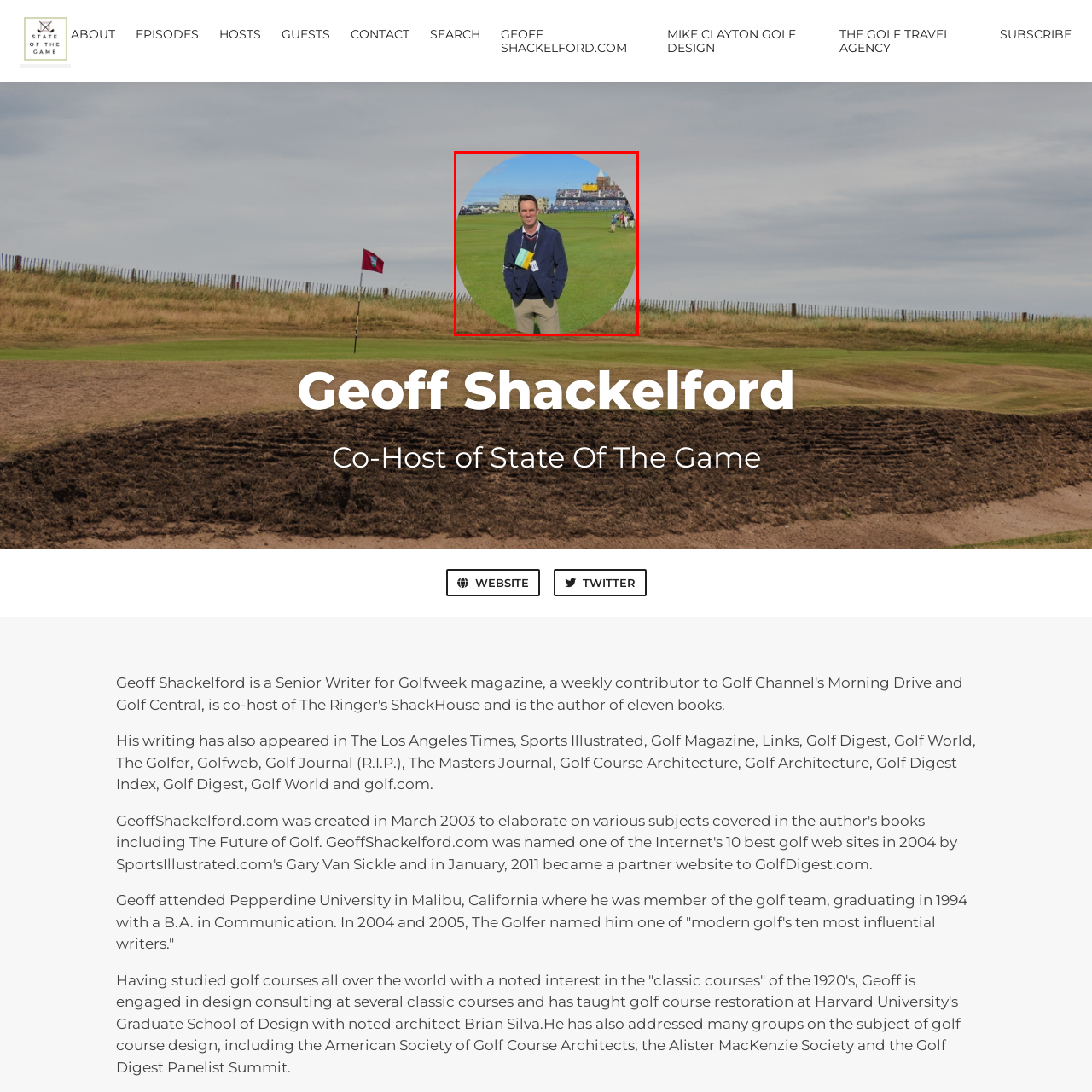Describe extensively the image content marked by the red bounding box.

The image features a man standing confidently on a golf course, dressed in a smart casual outfit consisting of a navy blazer and beige pants. He holds an identification badge around his neck, indicating his role in the event. The backdrop reveals a bustling scene from a significant golf tournament, with crowds gathered in the stands and a picturesque sky above. This moment captures the essence of the golfing community, highlighting the individual's involvement in the sport as well as the lively atmosphere of competitive golf. The setting suggests a prestigious event, possibly linked to his role as a co-host of "State Of The Game" and a recognized figure in golf writing and design.